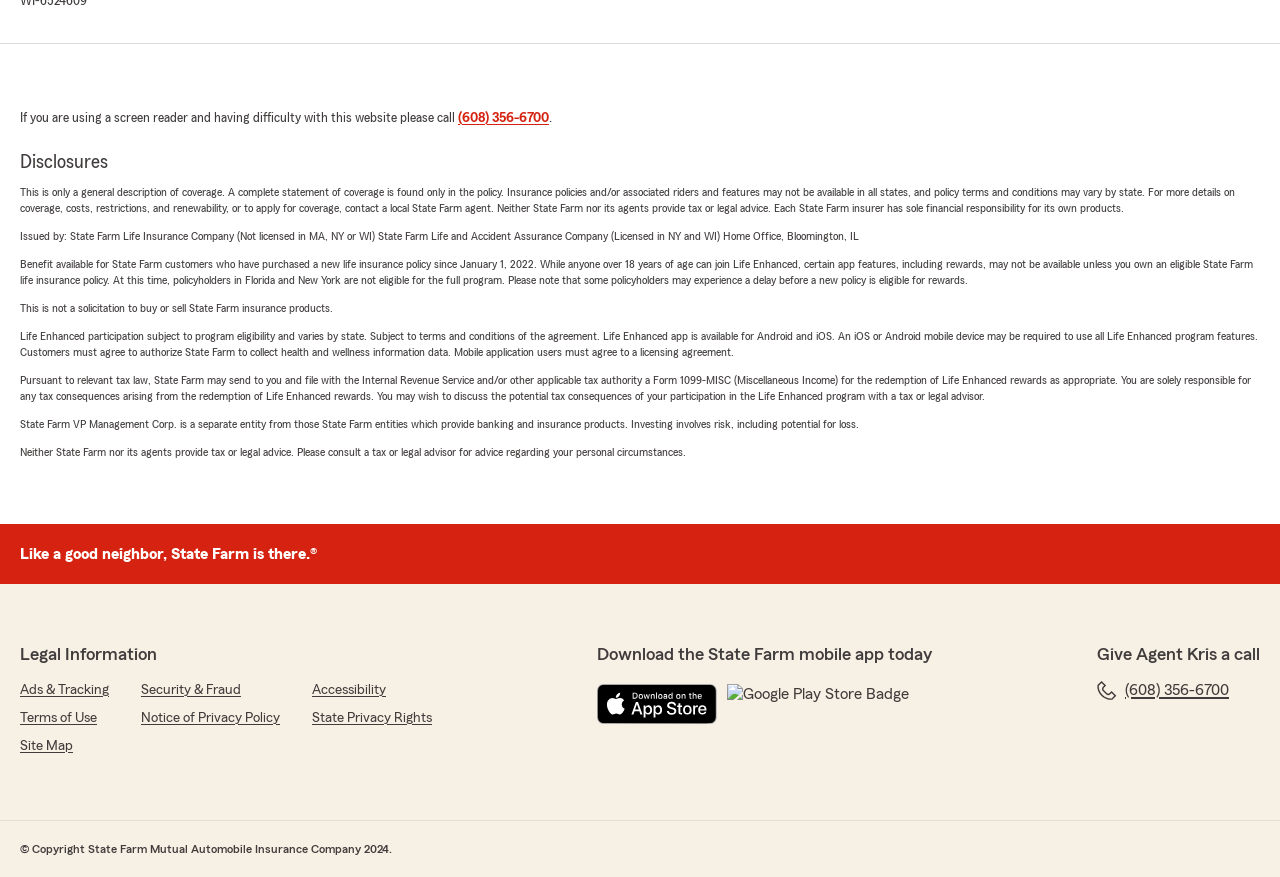Provide the bounding box coordinates for the UI element that is described by this text: "(608) 356-6700". The coordinates should be in the form of four float numbers between 0 and 1: [left, top, right, bottom].

[0.857, 0.775, 0.96, 0.798]